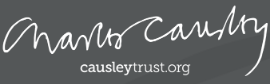What is the font style of the website URL?
Look at the screenshot and provide an in-depth answer.

The caption describes the font style of the website URL 'causleytrust.org' as clean and understated, indicating a simple and elegant typography.